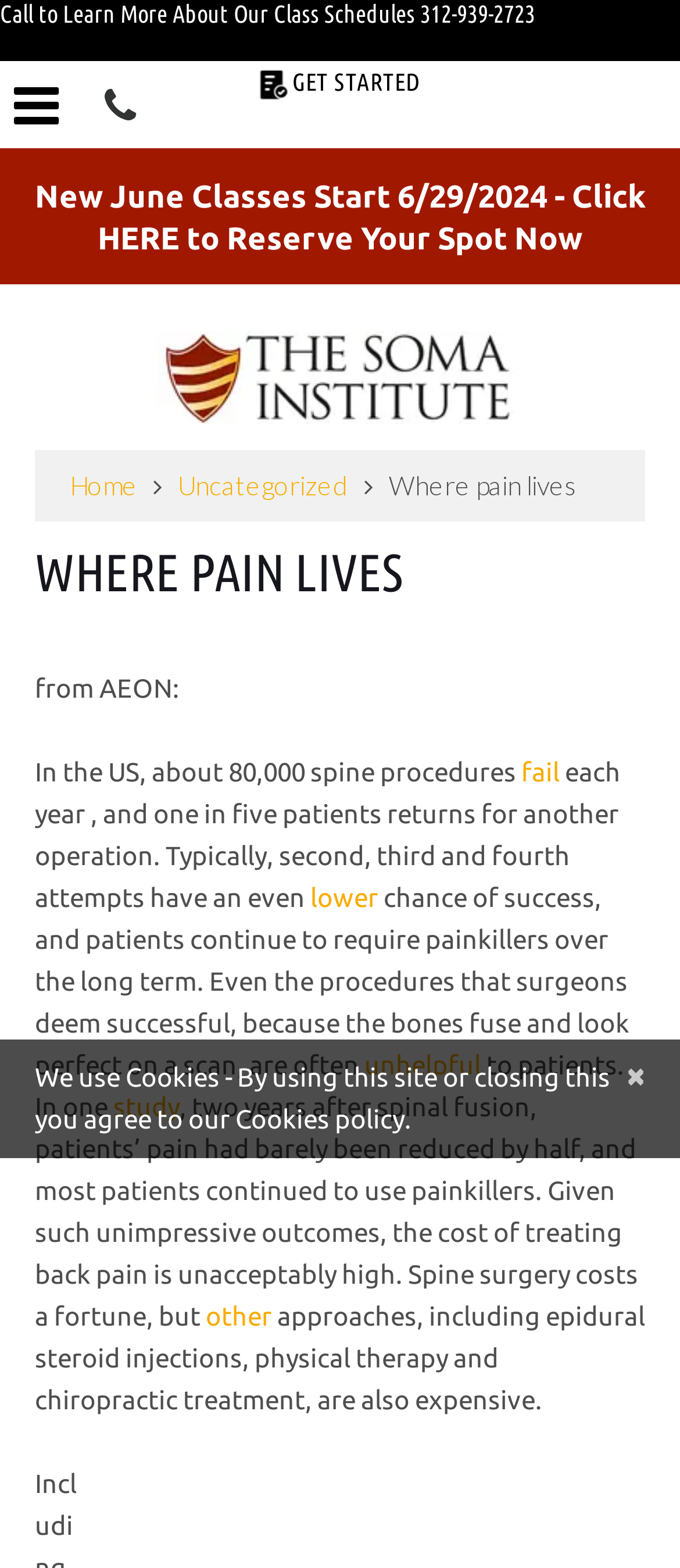What is the theme of the navigation section?
Please describe in detail the information shown in the image to answer the question.

I inferred the theme by looking at the link elements in the navigation section, which mention 'New June Classes' and 'Call to Learn More About Our Class Schedules', suggesting that the navigation section is related to class schedules.